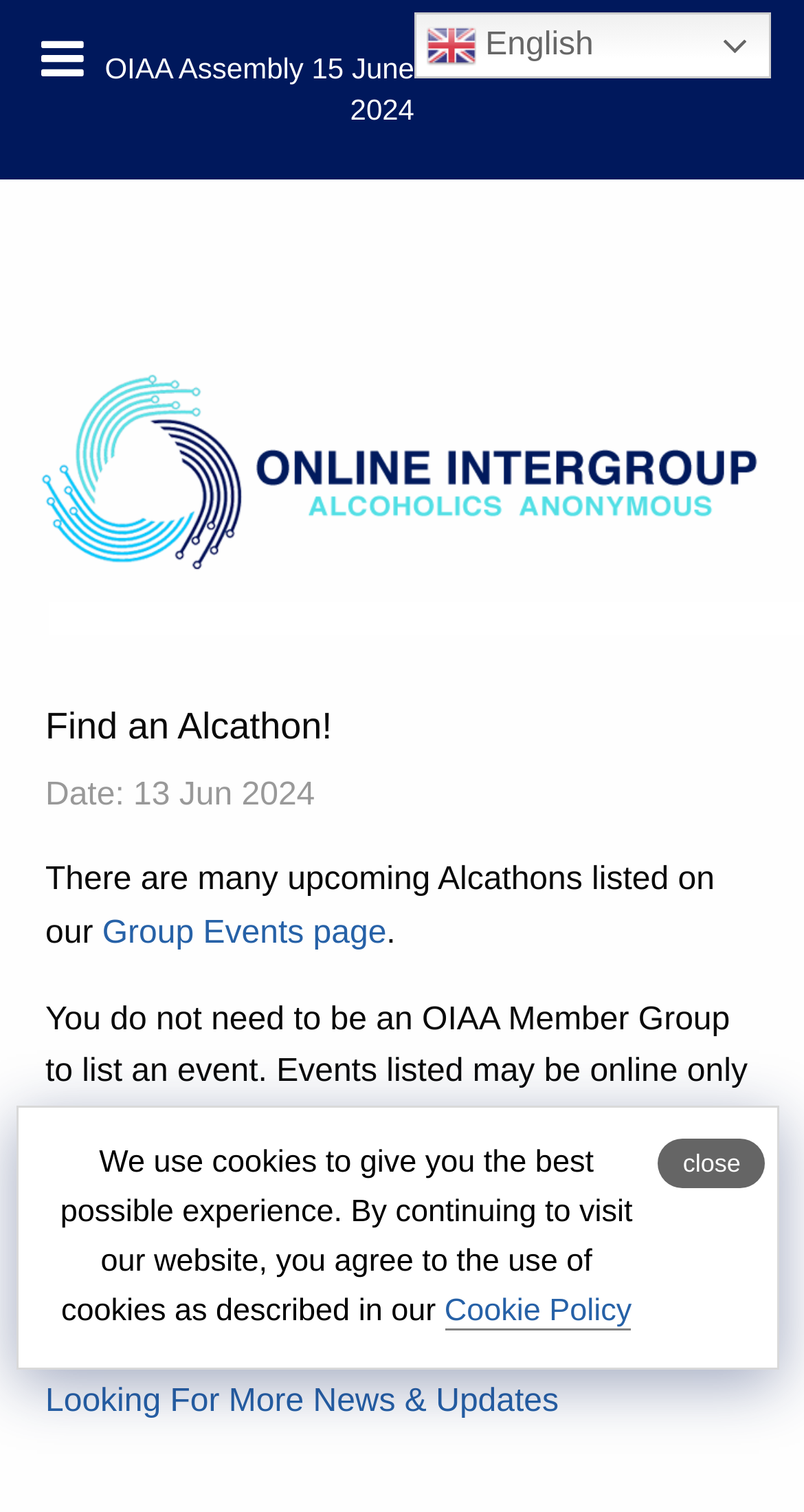What is required to list an event on this website?
Based on the image, provide your answer in one word or phrase.

No membership required